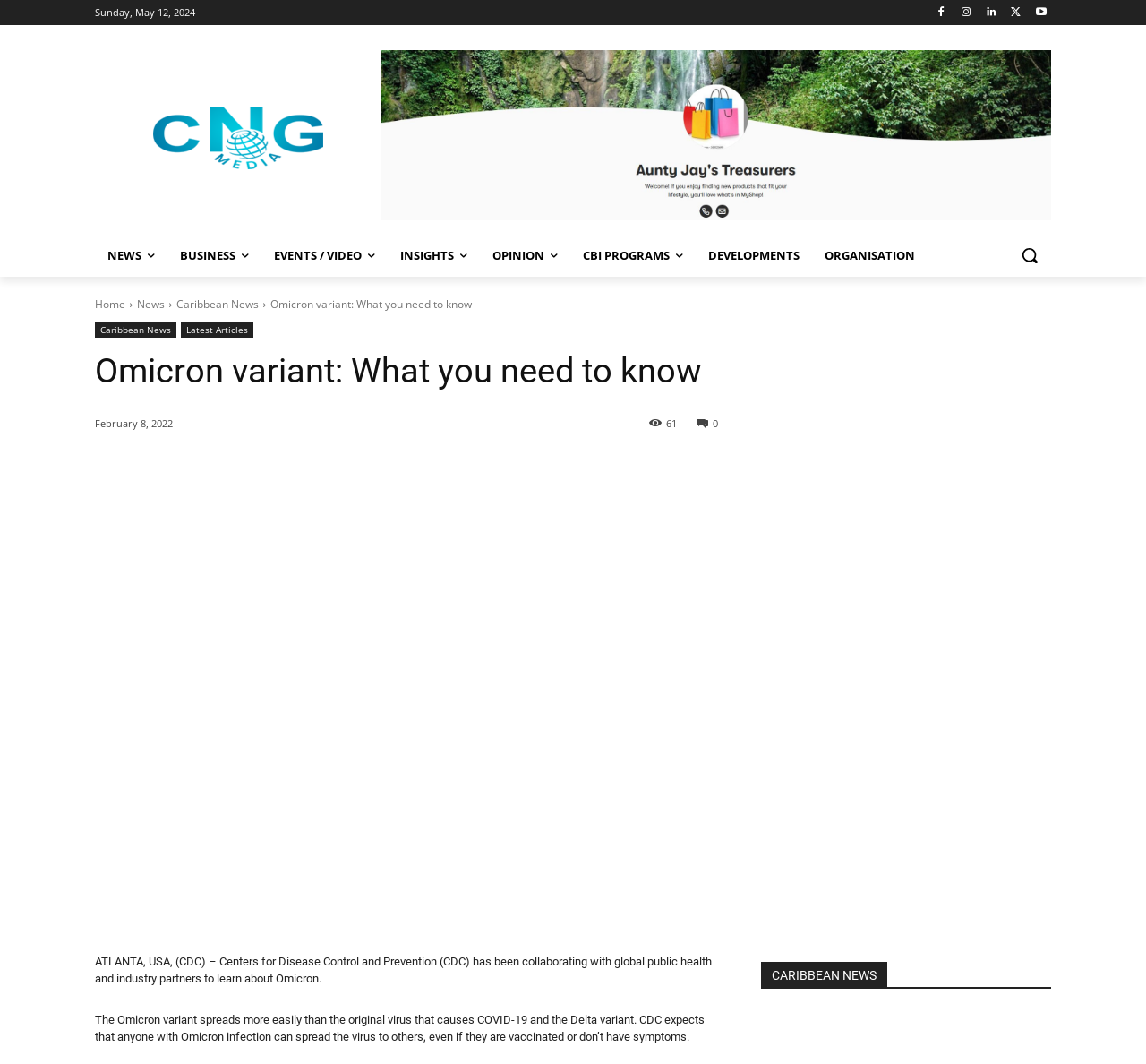Locate the bounding box coordinates of the element to click to perform the following action: 'Go to the home page'. The coordinates should be given as four float values between 0 and 1, in the form of [left, top, right, bottom].

[0.083, 0.279, 0.109, 0.293]